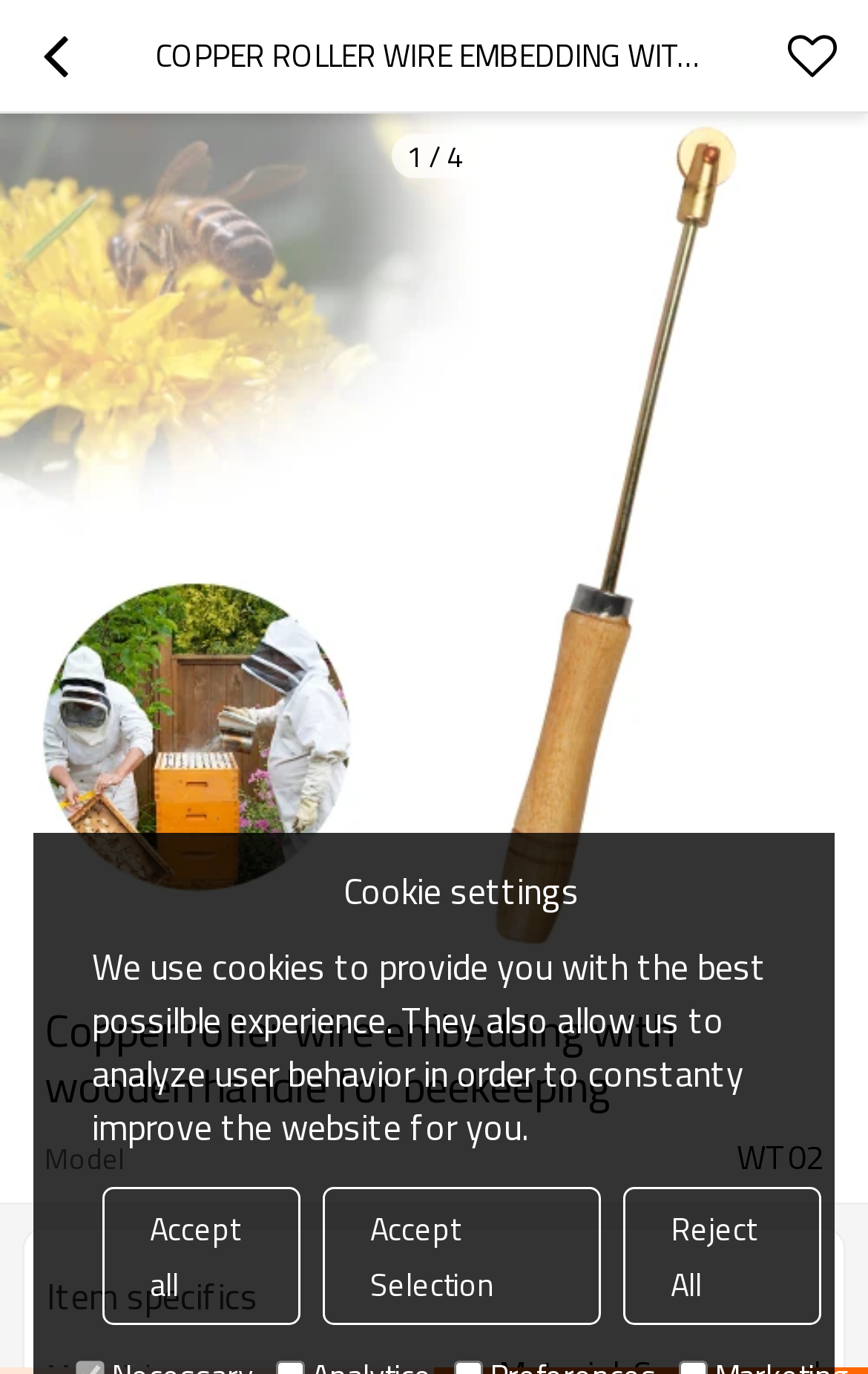What is the brand of the product?
Make sure to answer the question with a detailed and comprehensive explanation.

From the root element, we can see that the brand of the product is 'BEESVISION'.